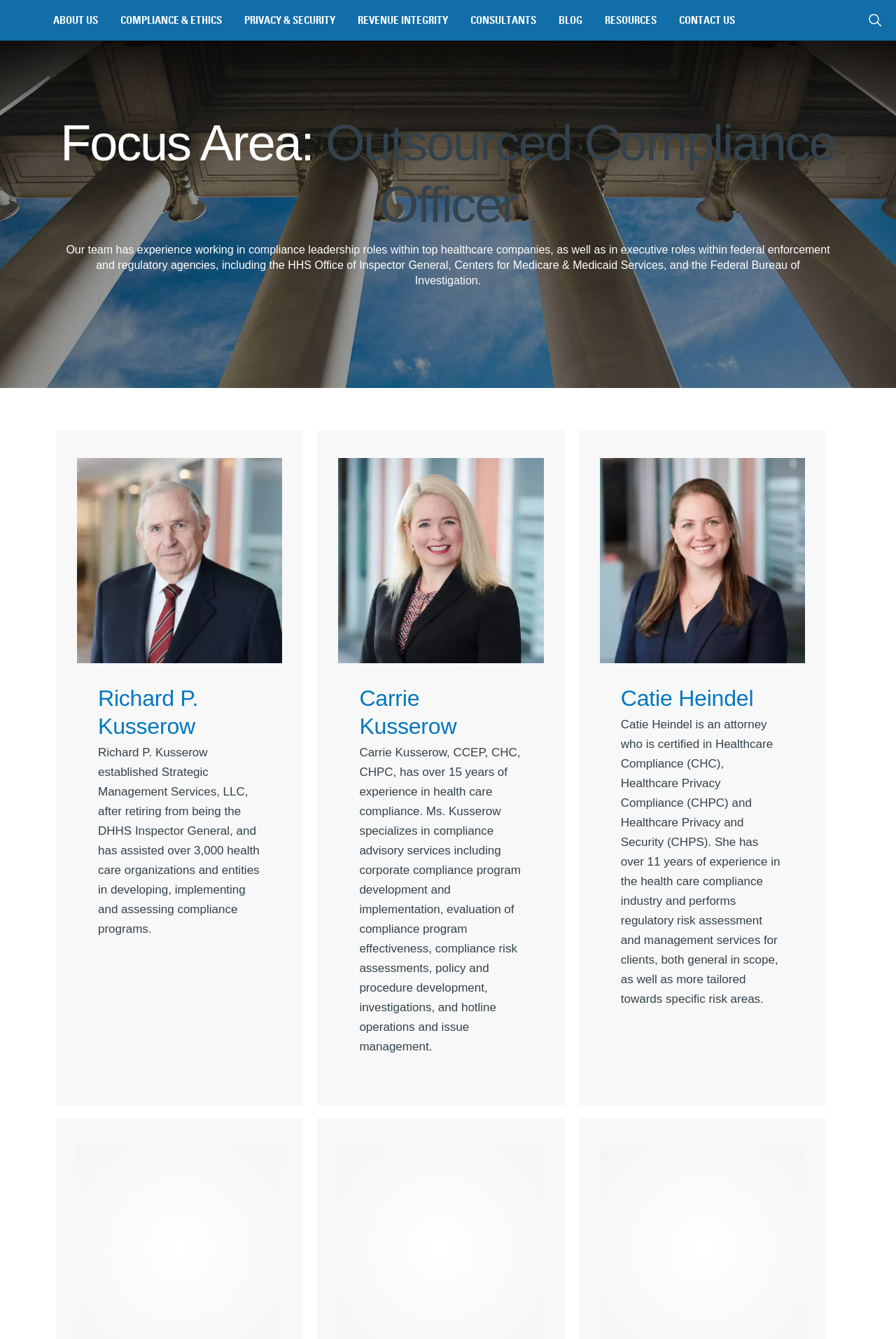Locate the bounding box coordinates of the area you need to click to fulfill this instruction: 'Read related articles'. The coordinates must be in the form of four float numbers ranging from 0 to 1: [left, top, right, bottom].

None